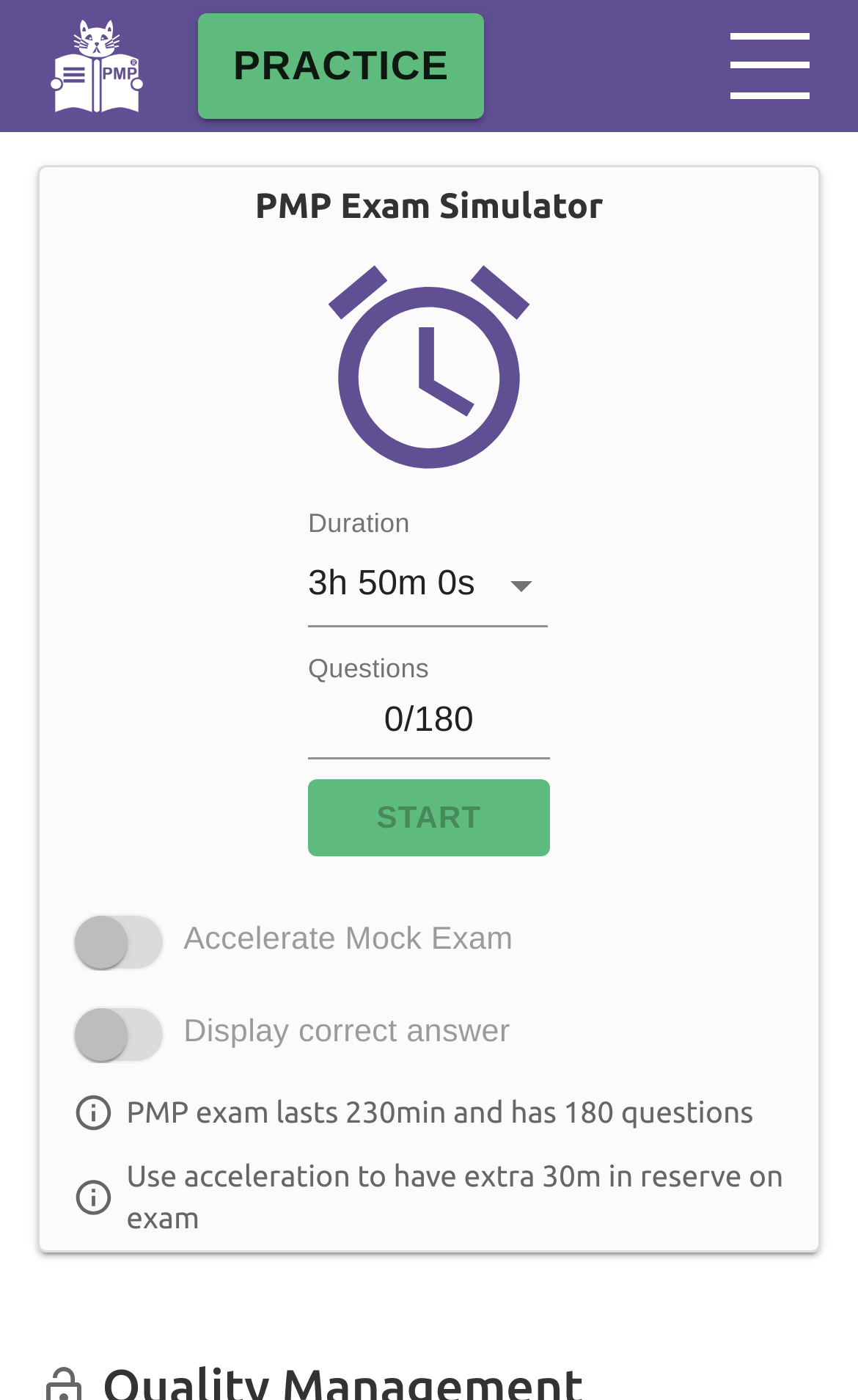Present a detailed account of what is displayed on the webpage.

The webpage appears to be a PMP exam preparation platform. At the top left, there is a logo of "ErudiCAT" accompanied by a link to the same. Next to it, there is a "PRACTICE" link and button. On the top right, there is a "DrawerToggle" button.

Below the top section, there is a heading that reads "PMP Exam Simulator". An alarm icon is displayed to the right of the heading. Underneath, there are several elements related to the exam simulator, including a "Duration" label, a dropdown button to select the duration, a "Questions" label, and a textbox to input the number of questions. The textbox has a default value of "0/180". 

Further down, there is a "Sign in to start Exam Simulator" message with a disabled "START" button. Below this, there are two disabled checkboxes, one for "Accelerate Mock Exam" and another for "Display correct answer".

The webpage also contains two paragraphs of text that provide information about the PMP exam and the simulator. The first paragraph explains that the simulator has different duration options for convenience, and the second paragraph discusses the benefits of using the acceleration feature to have extra time on the exam. Each paragraph is accompanied by an "info icon" image.